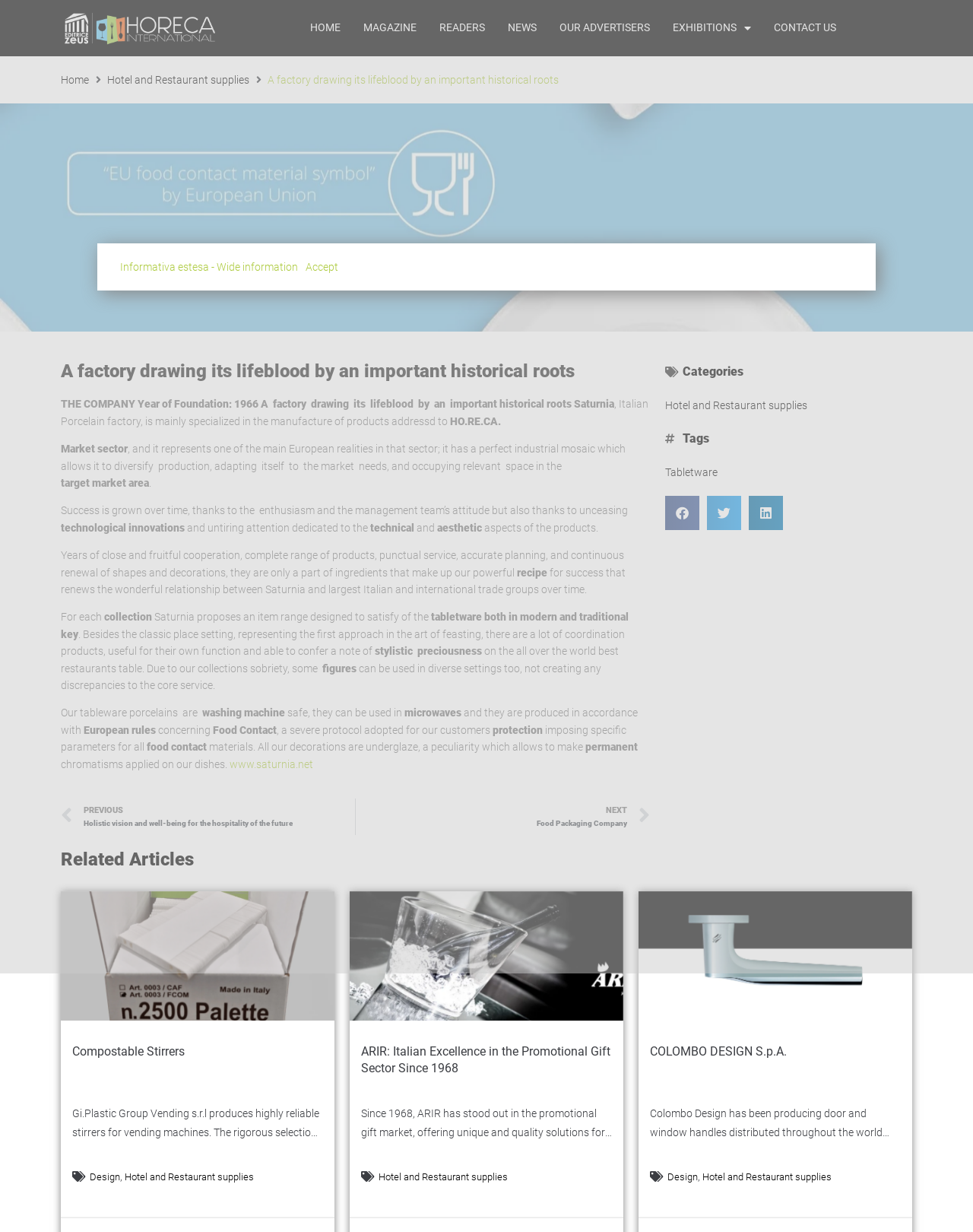Give a complete and precise description of the webpage's appearance.

This webpage is about Saturnia, an Italian porcelain factory that specializes in manufacturing products for the hotel and restaurant industry. At the top of the page, there is a navigation menu with links to "HOME", "MAGAZINE", "READERS", "NEWS", "OUR ADVERTISERS", "EXHIBITIONS", and "CONTACT US". Below the navigation menu, there is a heading that reads "A factory drawing its lifeblood by an important historical roots" followed by a brief description of the company's history and foundation year.

The main content of the page is divided into several sections. The first section describes the company's history, its industrial mosaic, and its ability to diversify production to meet market needs. The second section talks about the company's success, which is attributed to its enthusiasm, management team's attitude, and technological innovations.

The third section describes the company's products, which are designed to satisfy the needs of hotels and restaurants. The products are described as having a modern and traditional style, and they are safe for use in washing machines and microwaves. The company's decorations are also mentioned, which are underglaze and permanent.

At the bottom of the page, there are links to related articles, including "Compostable Stirrers", "ARIR: Italian Excellence in the Promotional Gift Sector Since 1968", and "COLOMBO DESIGN S.p.A.". There are also social media buttons to share the page on Facebook, Twitter, and LinkedIn.

On the right side of the page, there are links to categories, including "Hotel and Restaurant supplies" and "Tabletware", as well as tags and a search bar. At the very bottom of the page, there are links to "Informativa estesa - Wide information" and "Accept", which are likely related to the website's privacy policy.